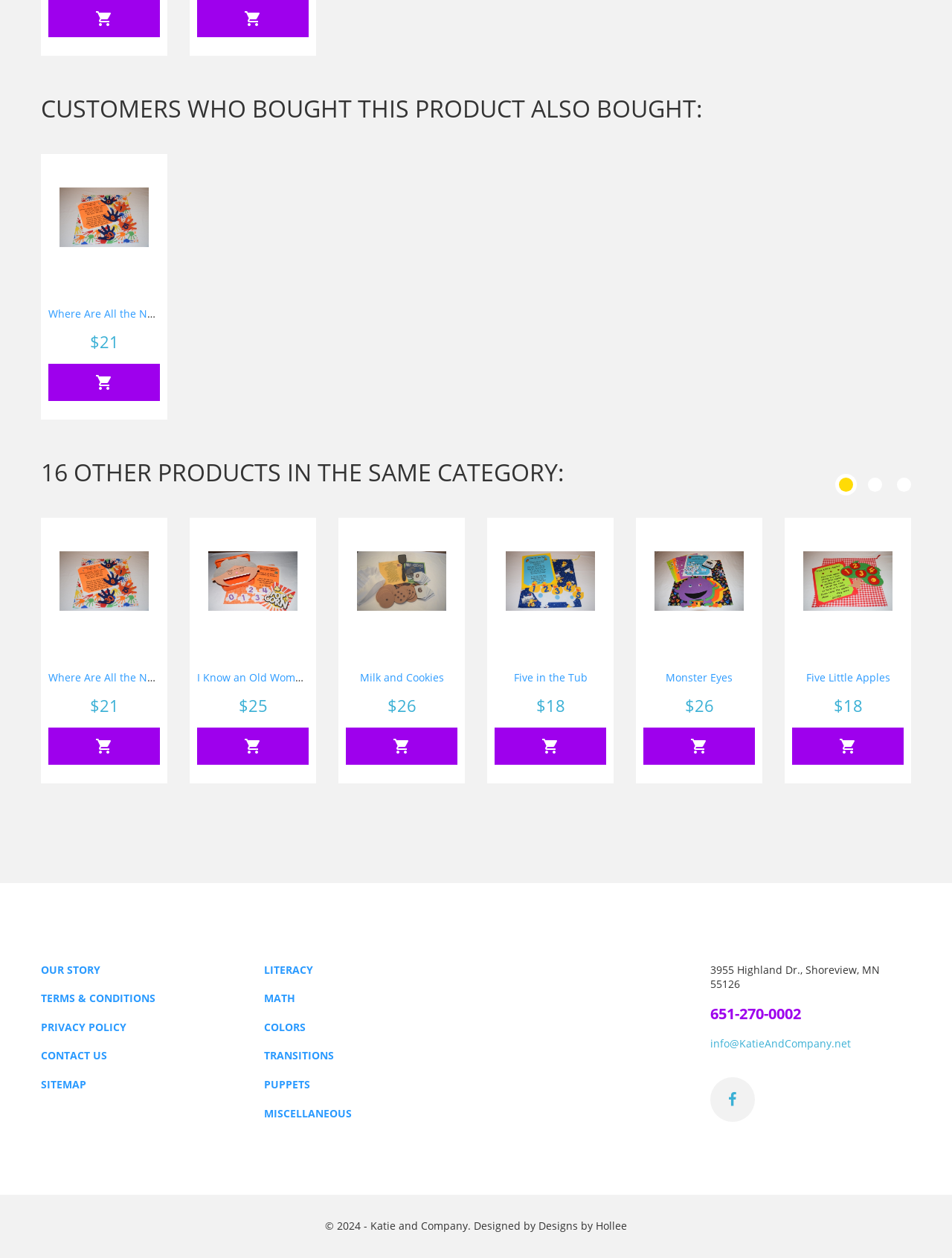Show the bounding box coordinates of the element that should be clicked to complete the task: "Search".

None